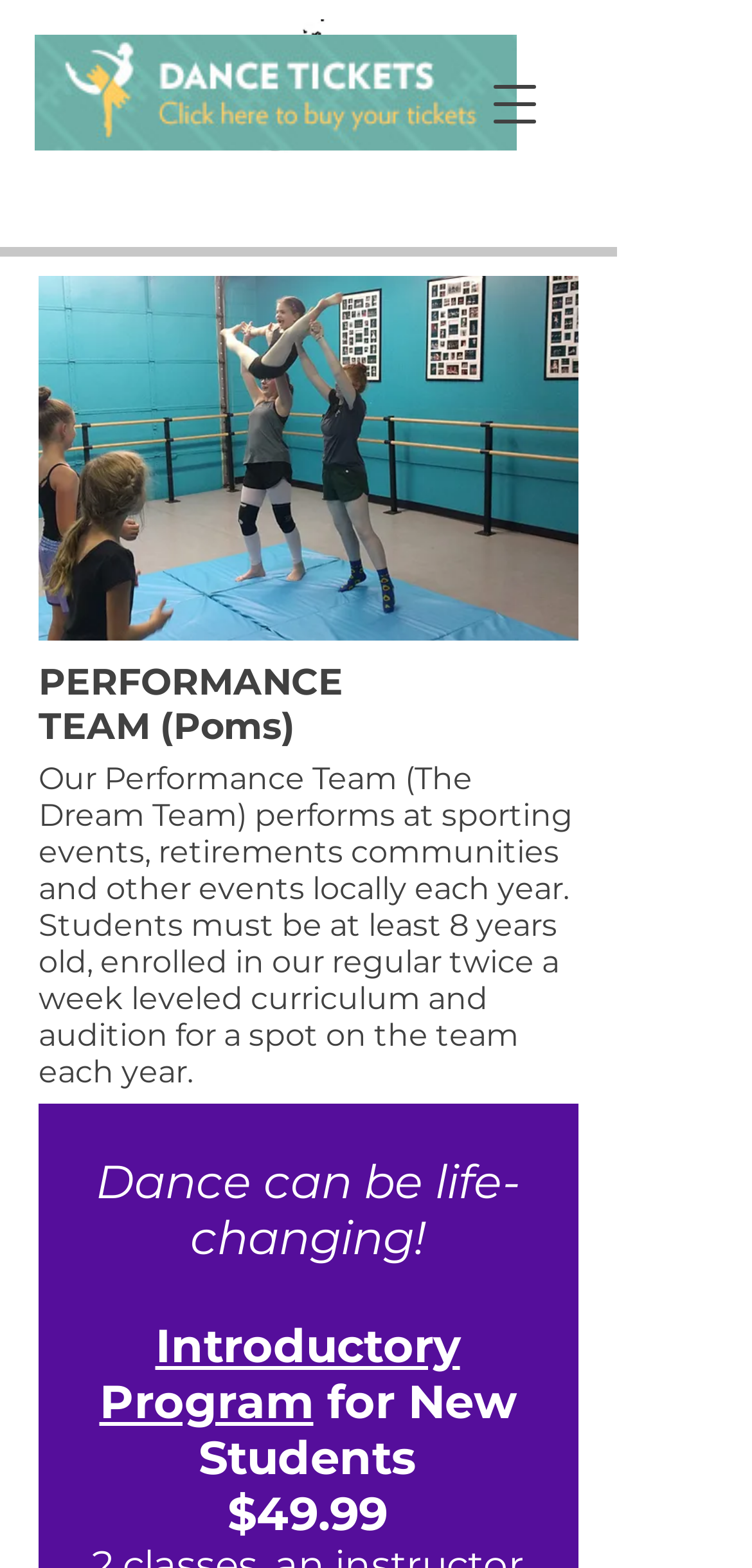What type of events does the team perform at?
Using the image as a reference, give a one-word or short phrase answer.

Sporting events, retirements communities and other events